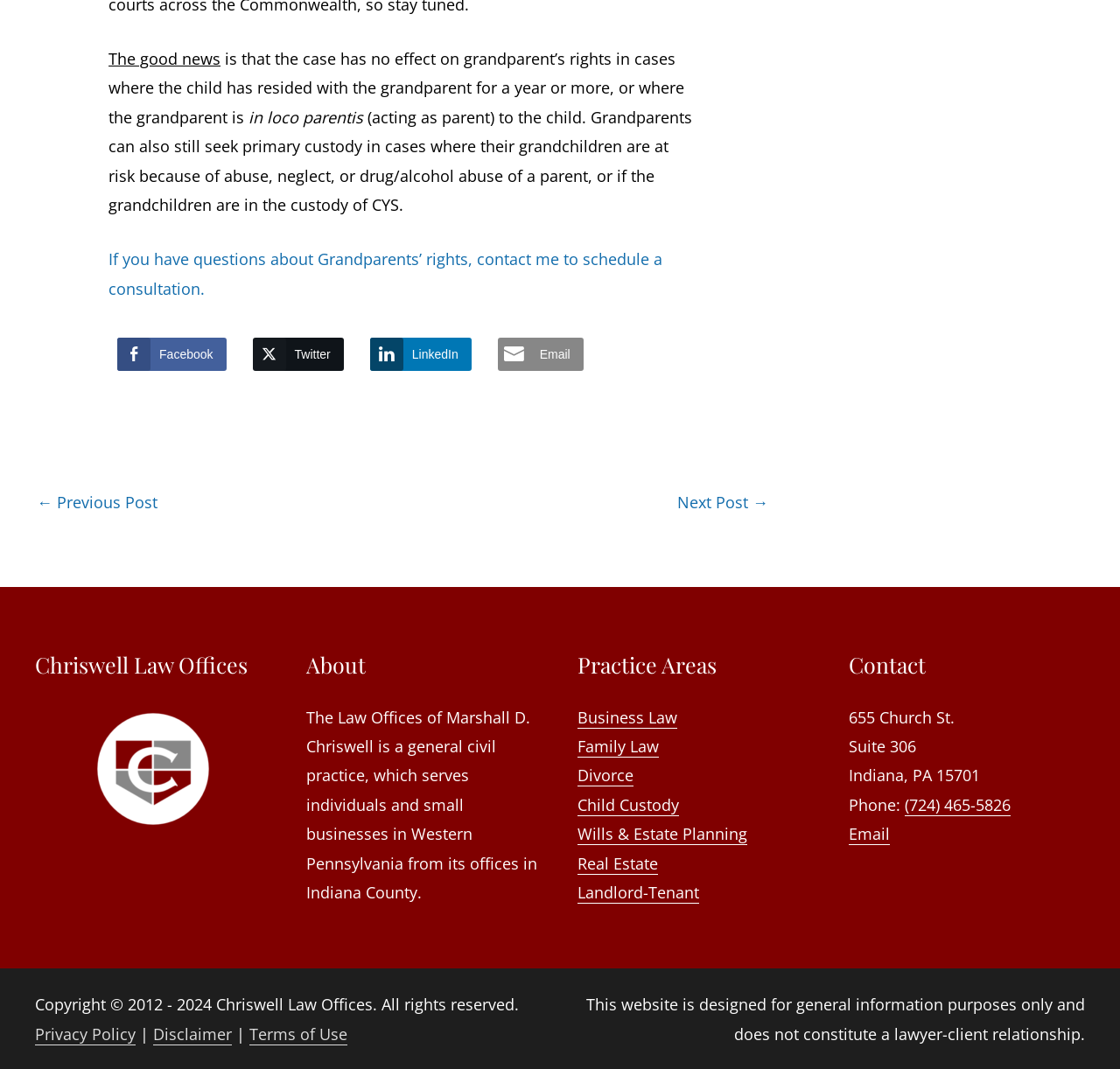Please identify the bounding box coordinates of the element I need to click to follow this instruction: "Go to the 'Family Law' practice area".

[0.516, 0.688, 0.588, 0.709]